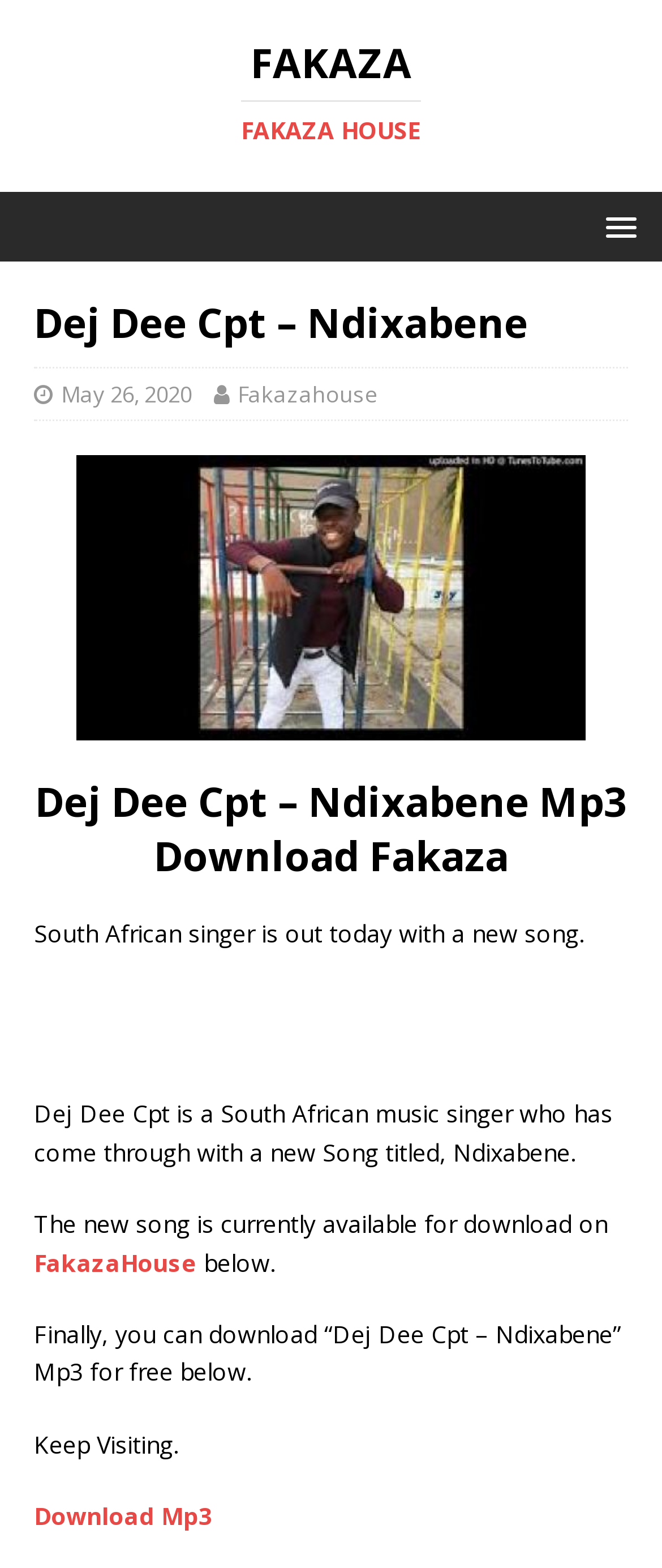Analyze the image and give a detailed response to the question:
Where can the new song be downloaded?

The webpage mentions that the new song is currently available for download on FakazaHouse, which is a website or platform that hosts music downloads.